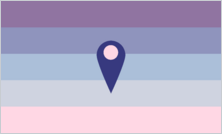Describe all significant details and elements found in the image.

The image depicts the finmasexual flag, characterized by horizontal stripes in varying shades of purple, blue, and pink, with a prominent dark blue location pin symbol at the center. The pin features a lighter pink circle at its top, representing inclusivity and identity within the finmasexual community. This flag symbolizes the exclusive attraction to men who embody feminine characteristics, reflecting the nuanced and inclusive understanding of sexual orientations within the LGBTQIA+ spectrum. The design elements work together to convey both a sense of identity and a celebration of diverse expressions of femininity among men.